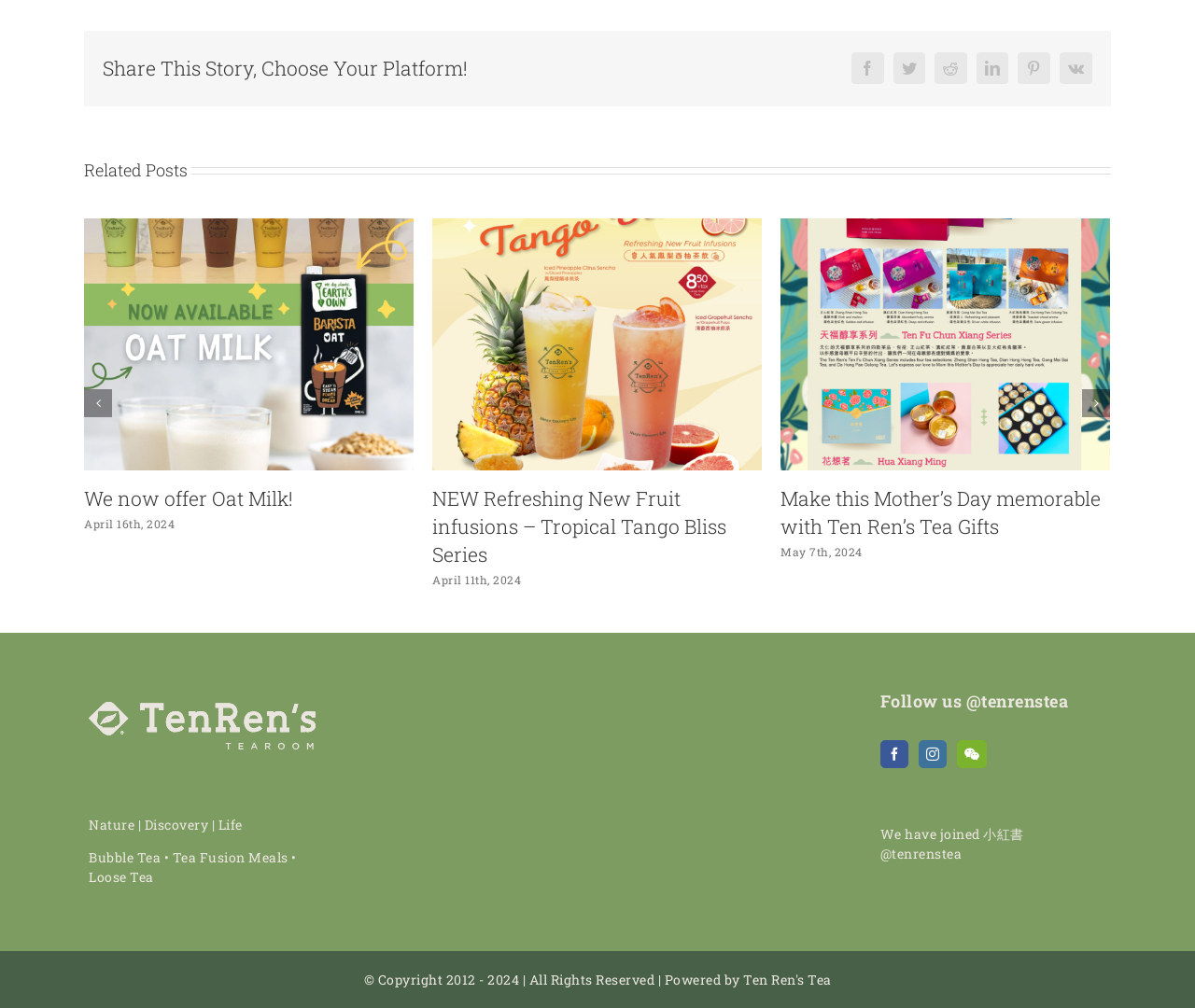Use one word or a short phrase to answer the question provided: 
What is the last menu item in the footer?

Powered by Ten Ren's Tea